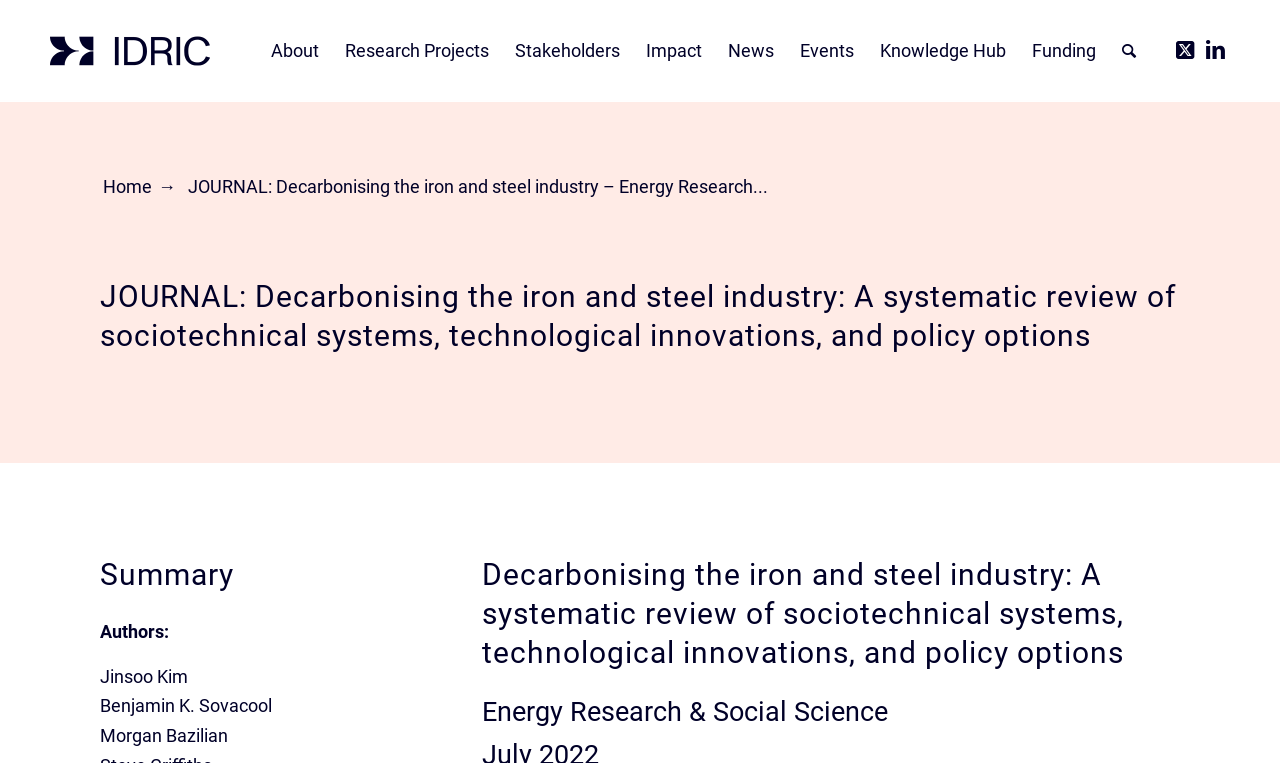Find the bounding box coordinates for the UI element that matches this description: "Events".

[0.615, 0.001, 0.677, 0.132]